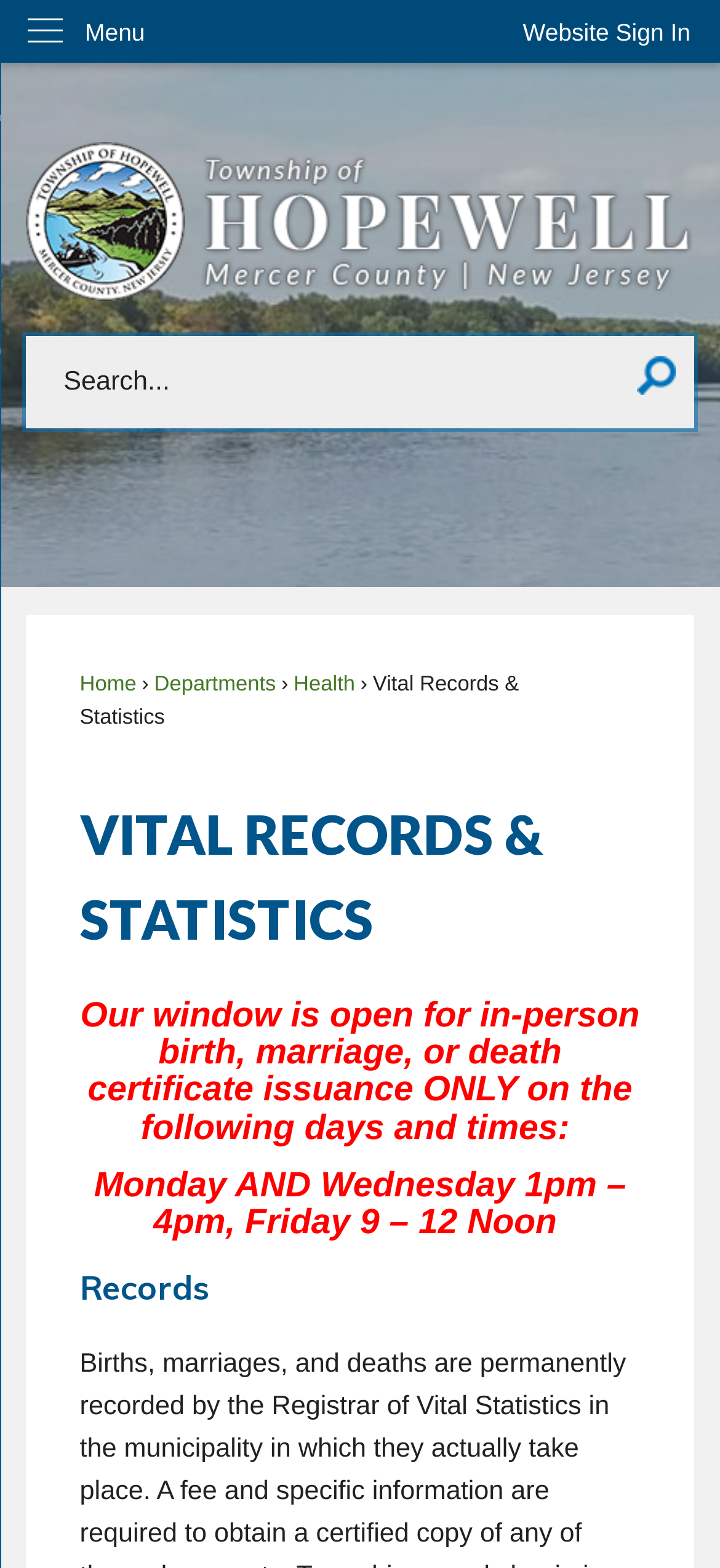What type of records are mentioned on this webpage?
Using the visual information, answer the question in a single word or phrase.

Vital Records